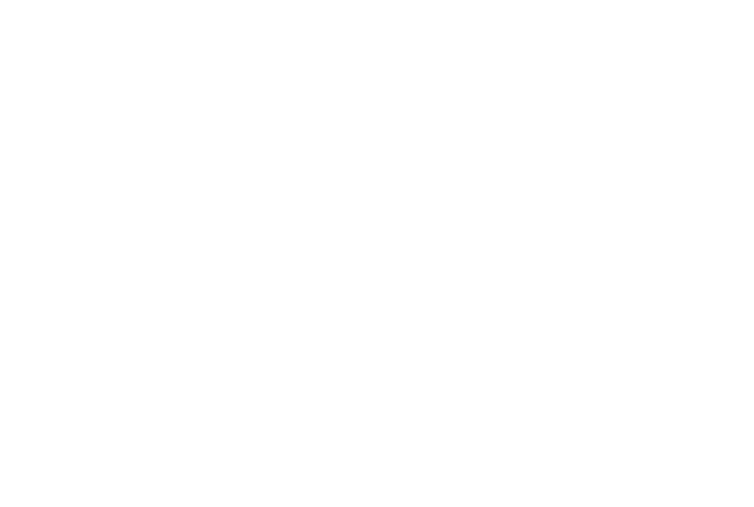Please provide a comprehensive response to the question based on the details in the image: Where is the 'Friends of Joe DiMaggio Playground' located?

According to the caption, the illustration of Snoopy is likely associated with the 'Friends of Joe DiMaggio Playground' in San Francisco, California, which showcases parks that celebrate community and fun.